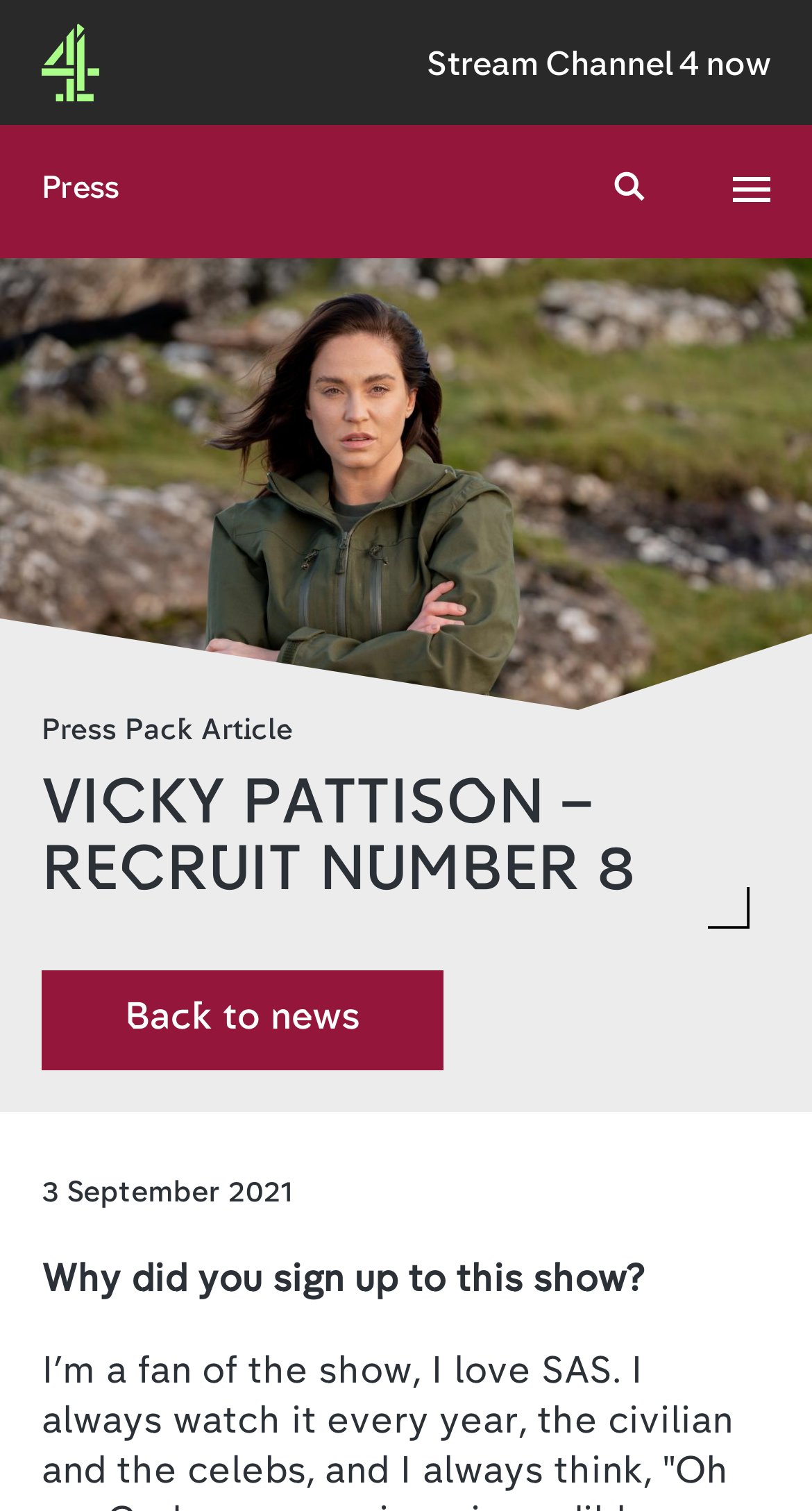Determine the title of the webpage and give its text content.

VICKY PATTISON – RECRUIT NUMBER 8